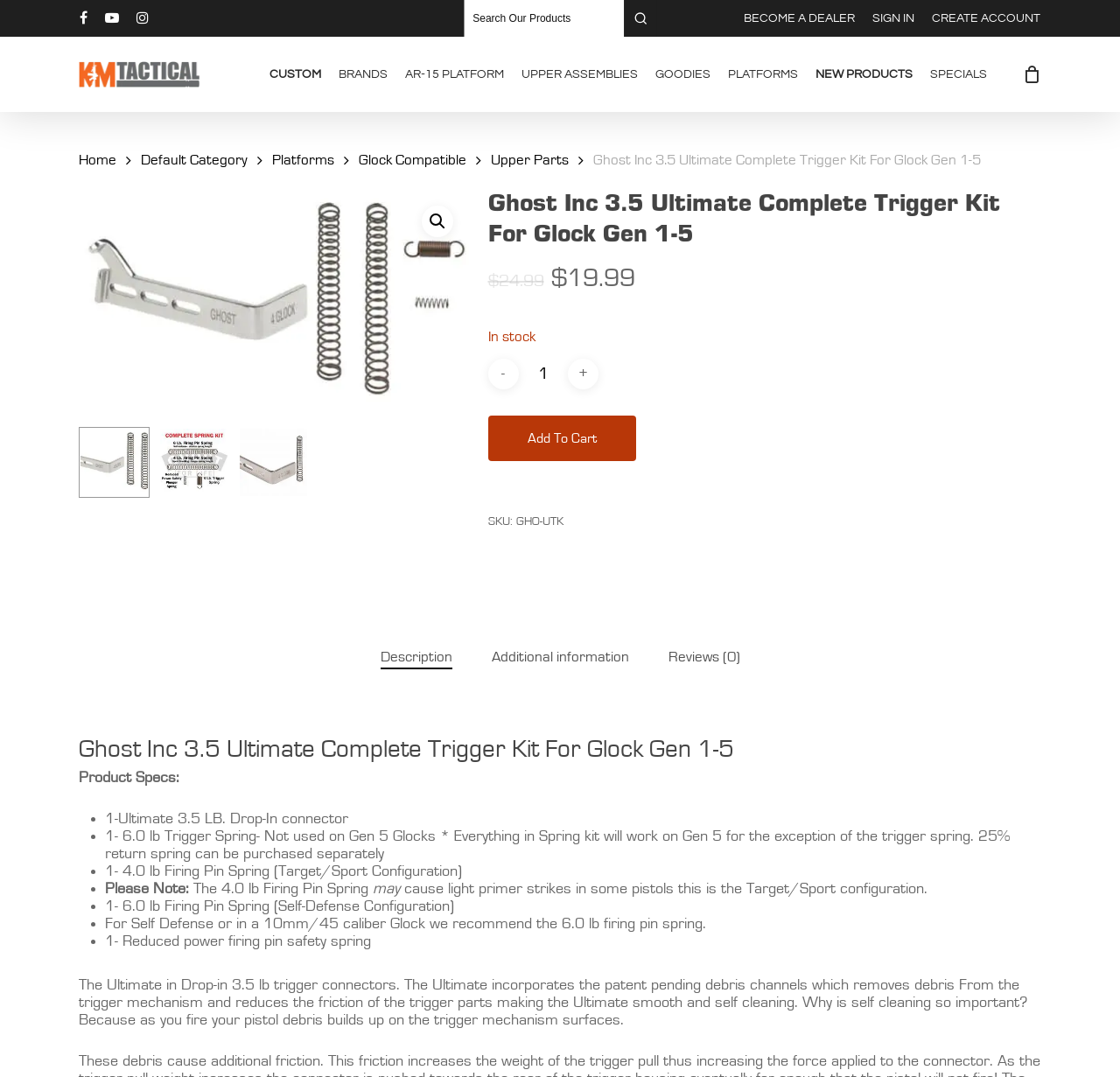What is the name of the product?
Give a detailed explanation using the information visible in the image.

The name of the product can be found in the heading element at the top of the webpage, which reads 'Ghost Inc 3.5 Ultimate Complete Trigger Kit For Glock Gen 1-5'.